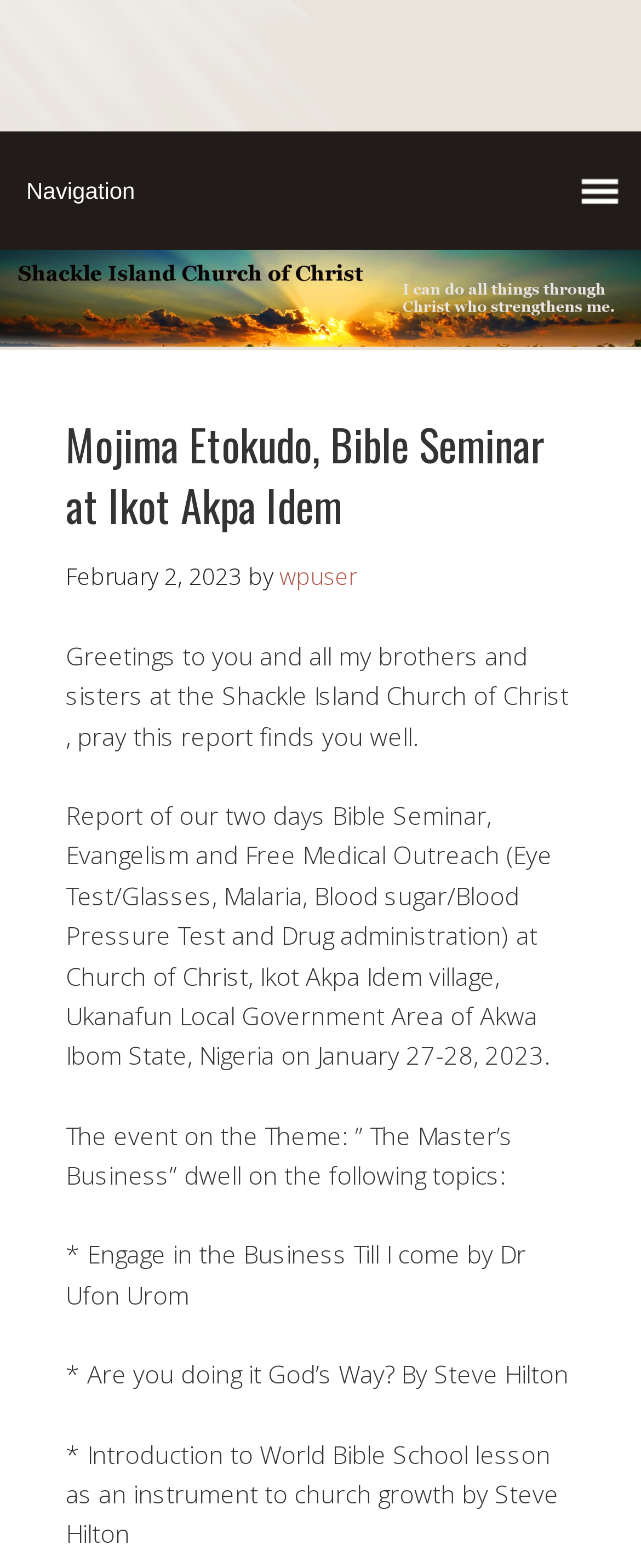Can you extract the primary headline text from the webpage?

Mojima Etokudo, Bible Seminar at Ikot Akpa Idem